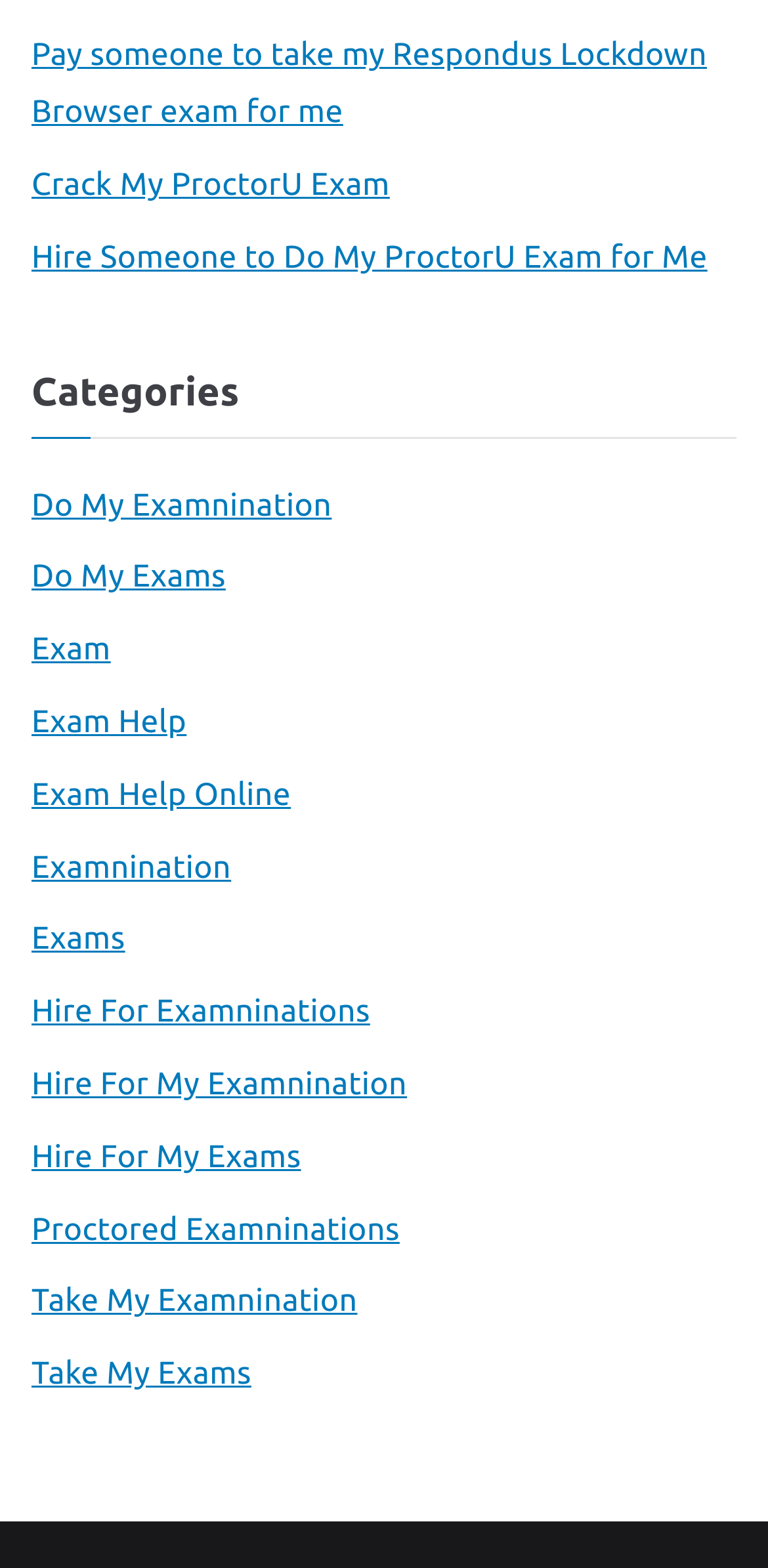Provide the bounding box coordinates of the HTML element this sentence describes: "Exams".

[0.041, 0.582, 0.163, 0.618]